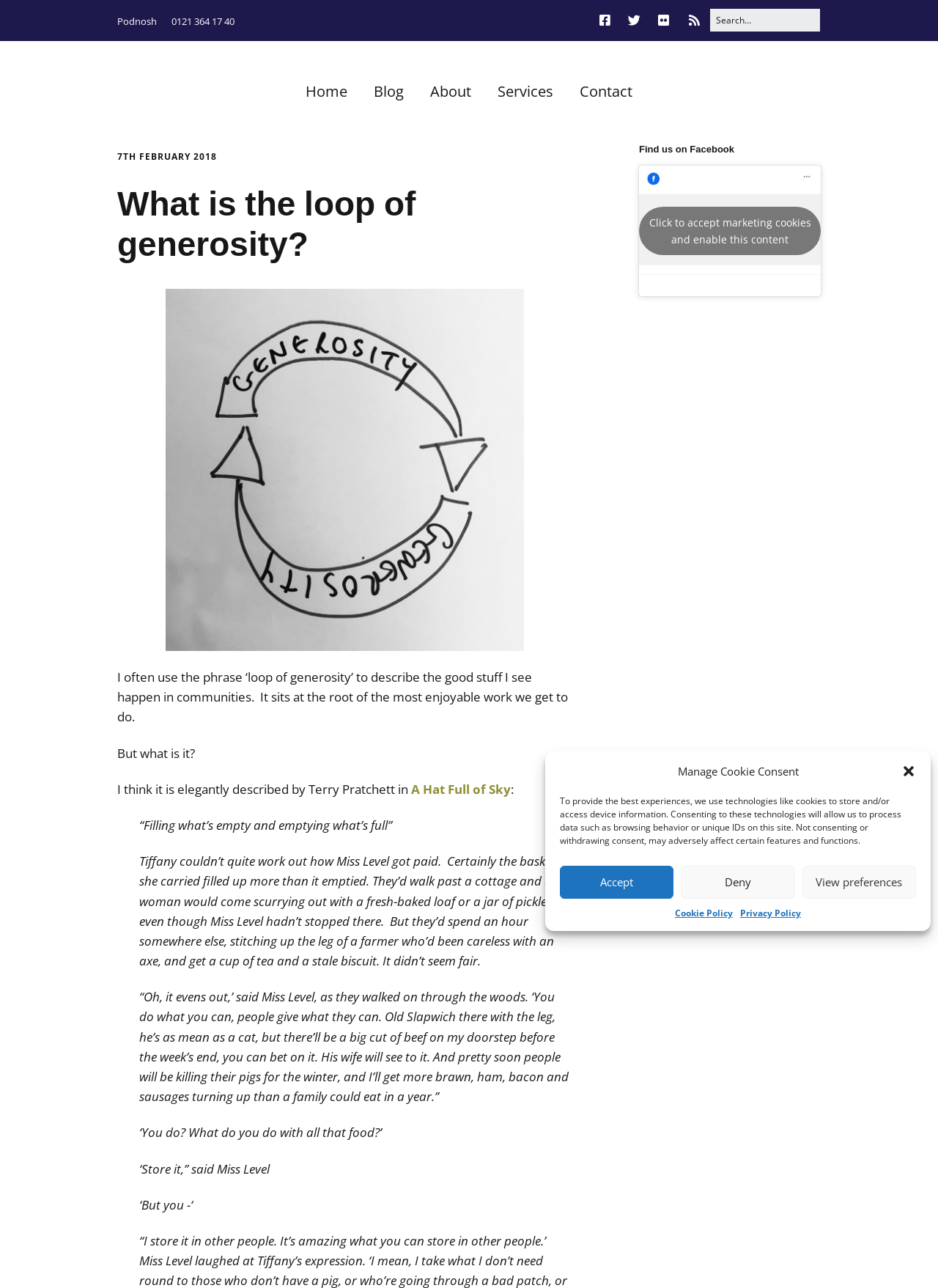Find the bounding box coordinates of the element to click in order to complete this instruction: "Search for something". The bounding box coordinates must be four float numbers between 0 and 1, denoted as [left, top, right, bottom].

[0.756, 0.006, 0.875, 0.025]